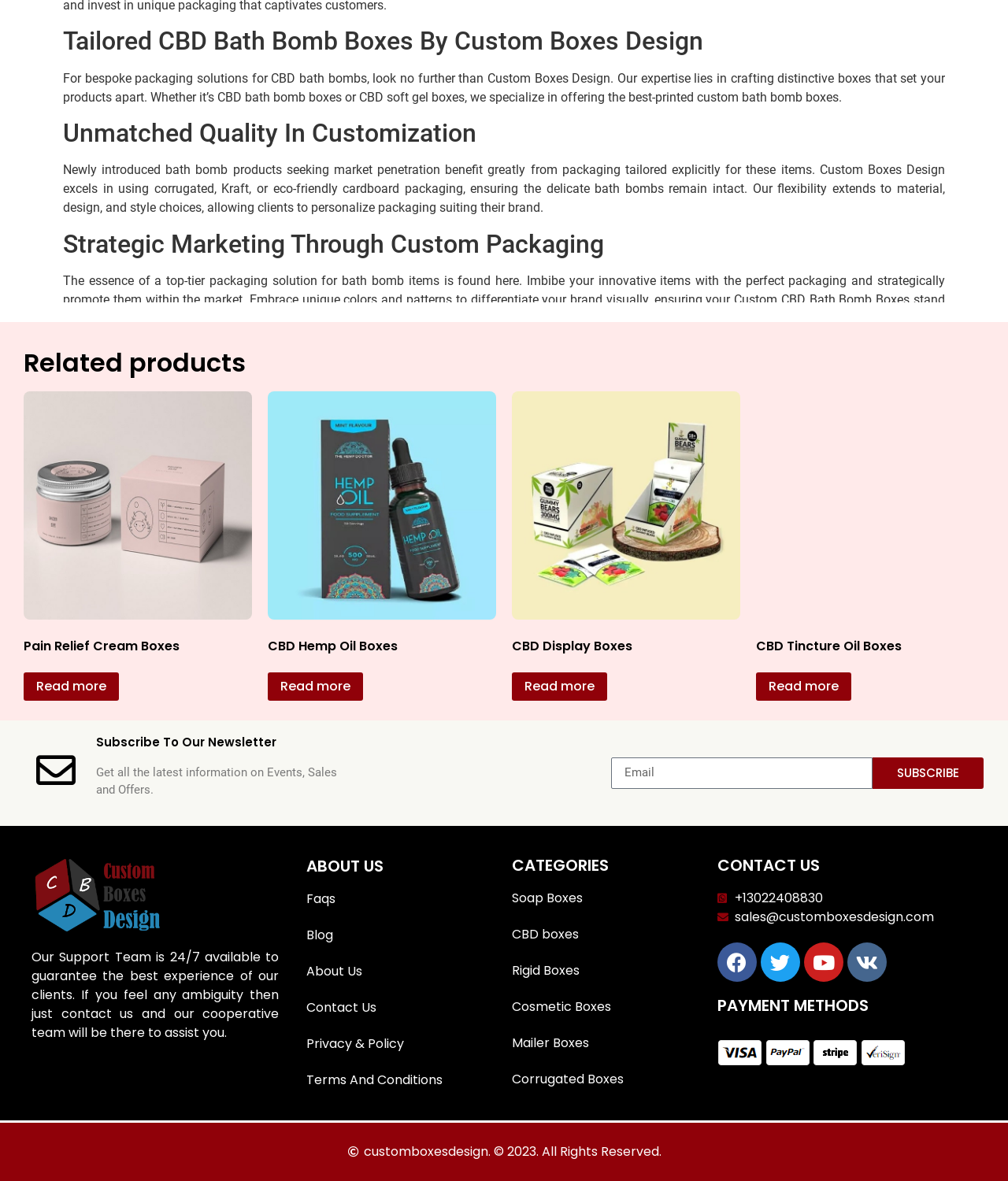What is the benefit of using corrugated, Kraft, or eco-friendly cardboard packaging?
From the image, respond with a single word or phrase.

Delicate bath bombs remain intact